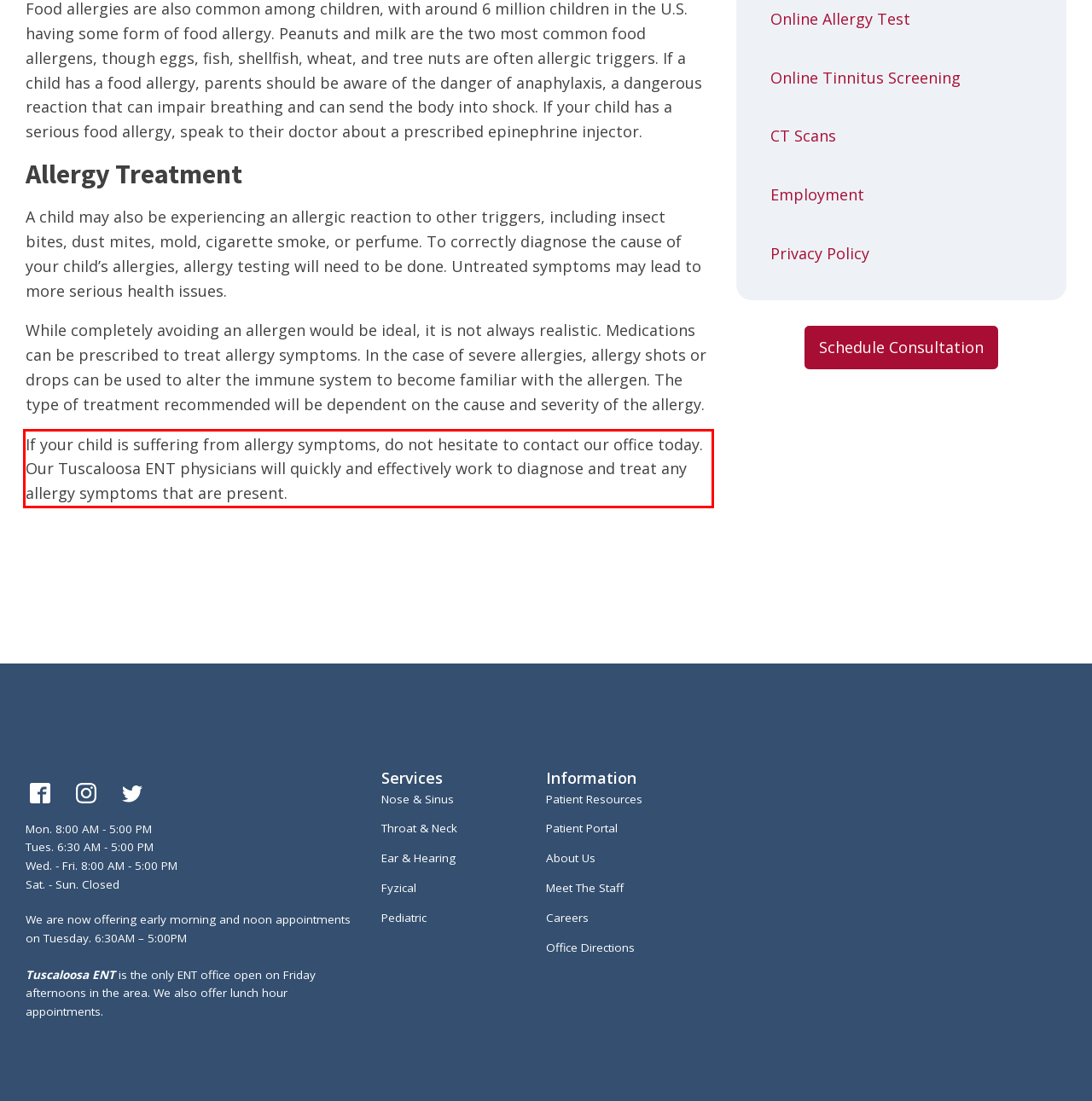Please analyze the screenshot of a webpage and extract the text content within the red bounding box using OCR.

If your child is suffering from allergy symptoms, do not hesitate to contact our office today. Our Tuscaloosa ENT physicians will quickly and effectively work to diagnose and treat any allergy symptoms that are present.